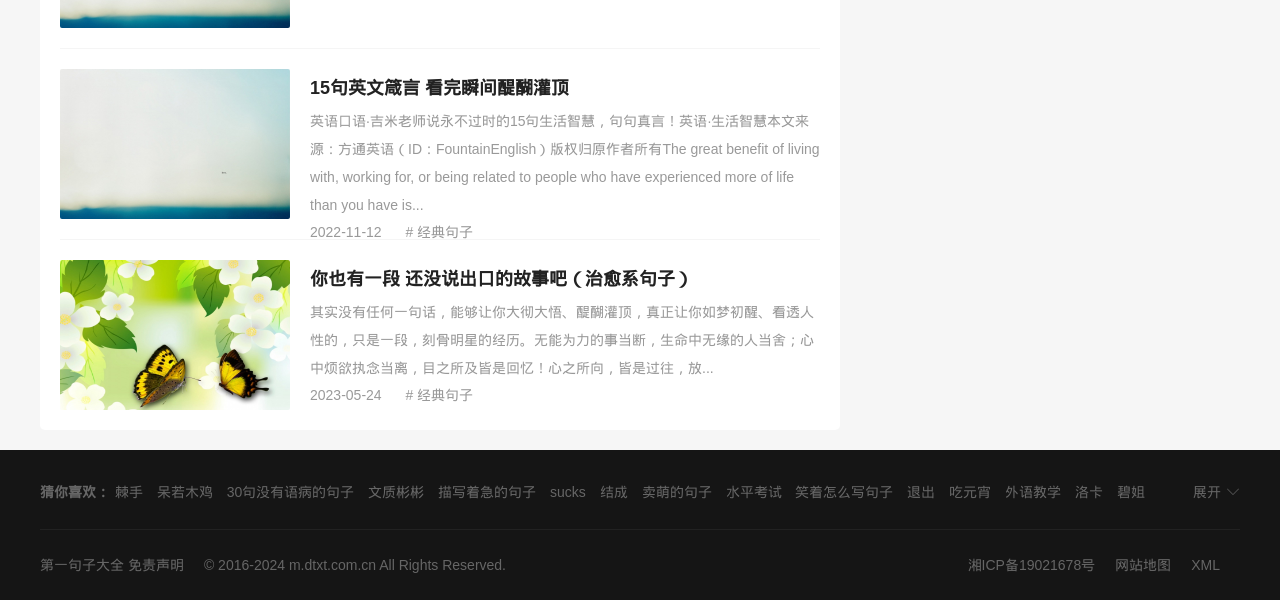Identify the bounding box of the HTML element described here: "alt="特别走心的精致文案 万里挑一 你见过几句？"". Provide the coordinates as four float numbers between 0 and 1: [left, top, right, bottom].

[0.047, 0.028, 0.227, 0.051]